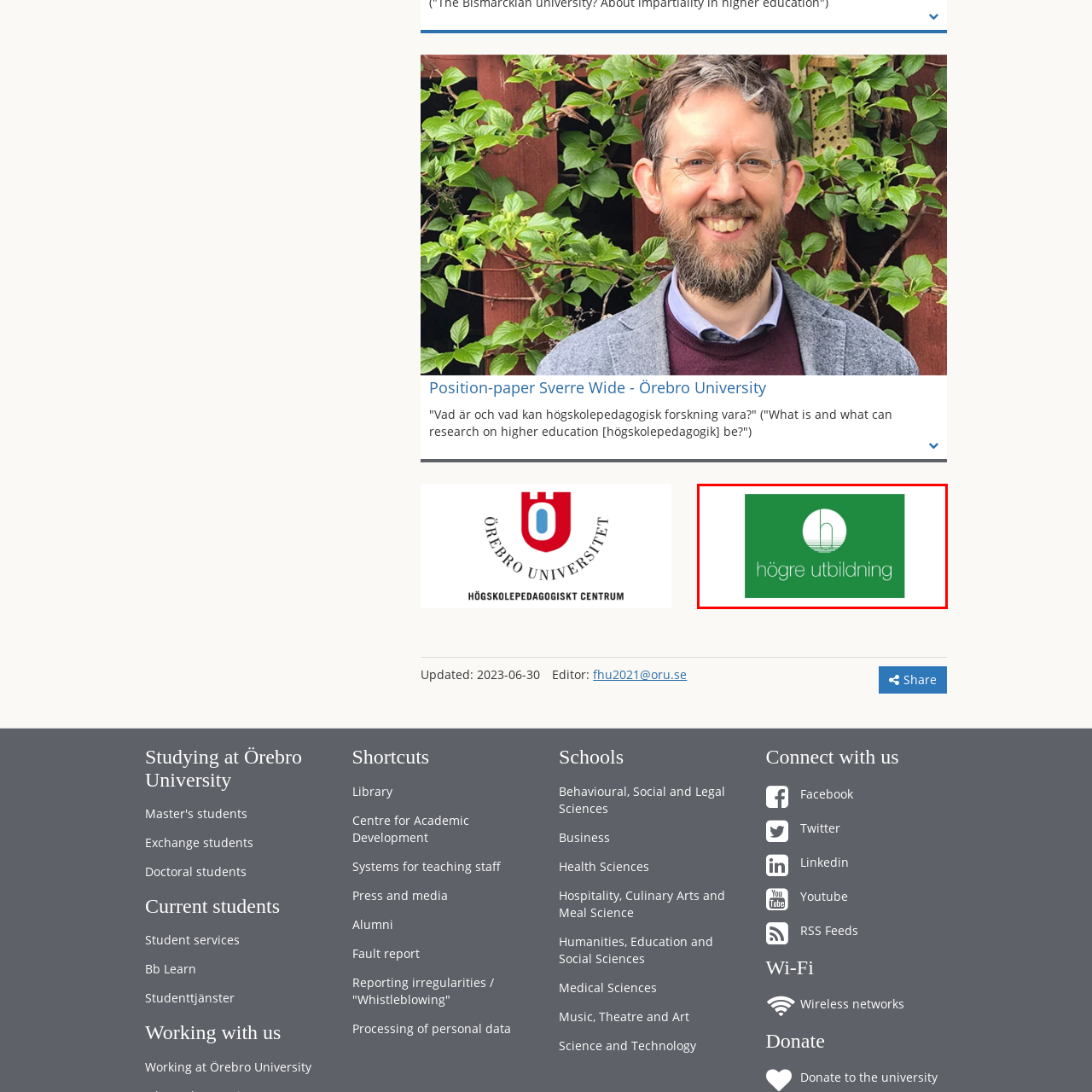What is the shape of the emblem at the top center?
Inspect the image enclosed by the red bounding box and elaborate on your answer with as much detail as possible based on the visual cues.

The shape of the emblem at the top center is circular because the caption describes it as a circular emblem.